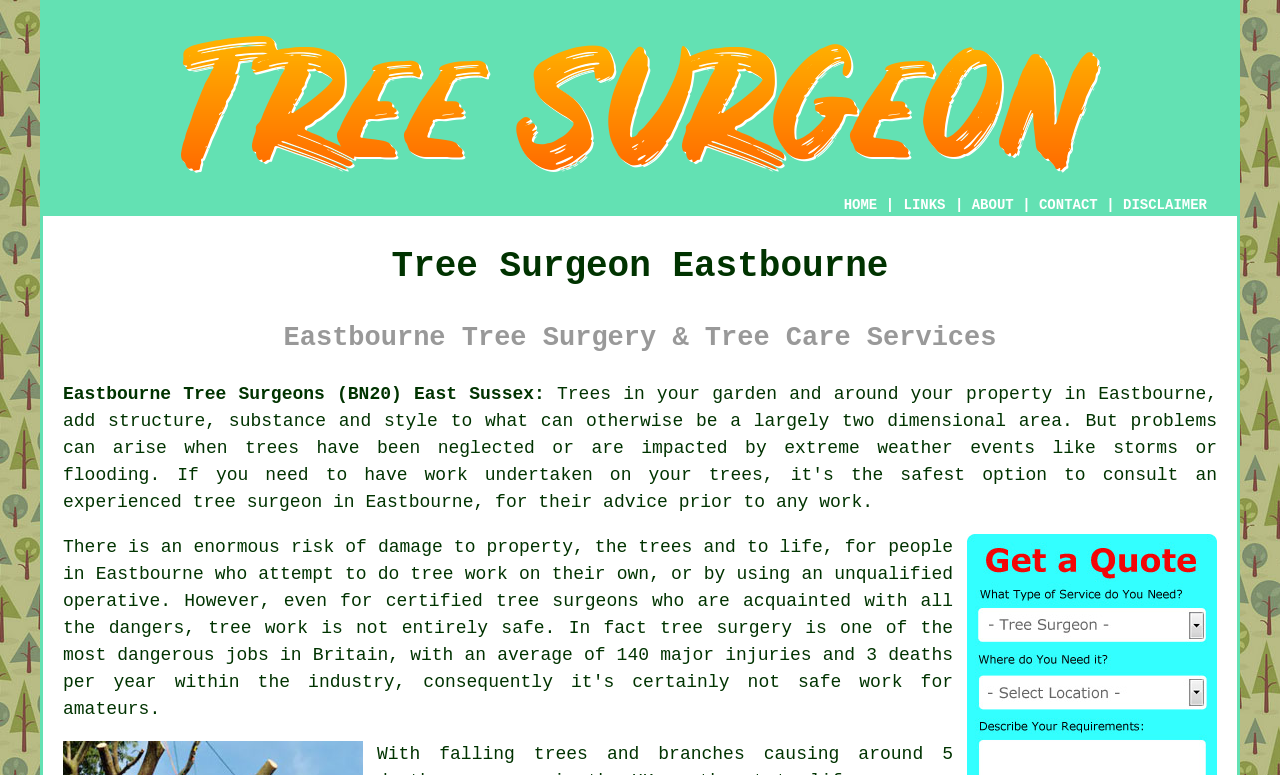What is the risk of doing tree work on own?
From the details in the image, answer the question comprehensively.

According to the static text 'There is an enormous risk of damage to property, the trees and to life, for people in Eastbourne who attempt to do tree work on their own, or by using an unqualified operative.', doing tree work on one's own or using an unqualified operative poses a significant risk to property, trees, and human life.